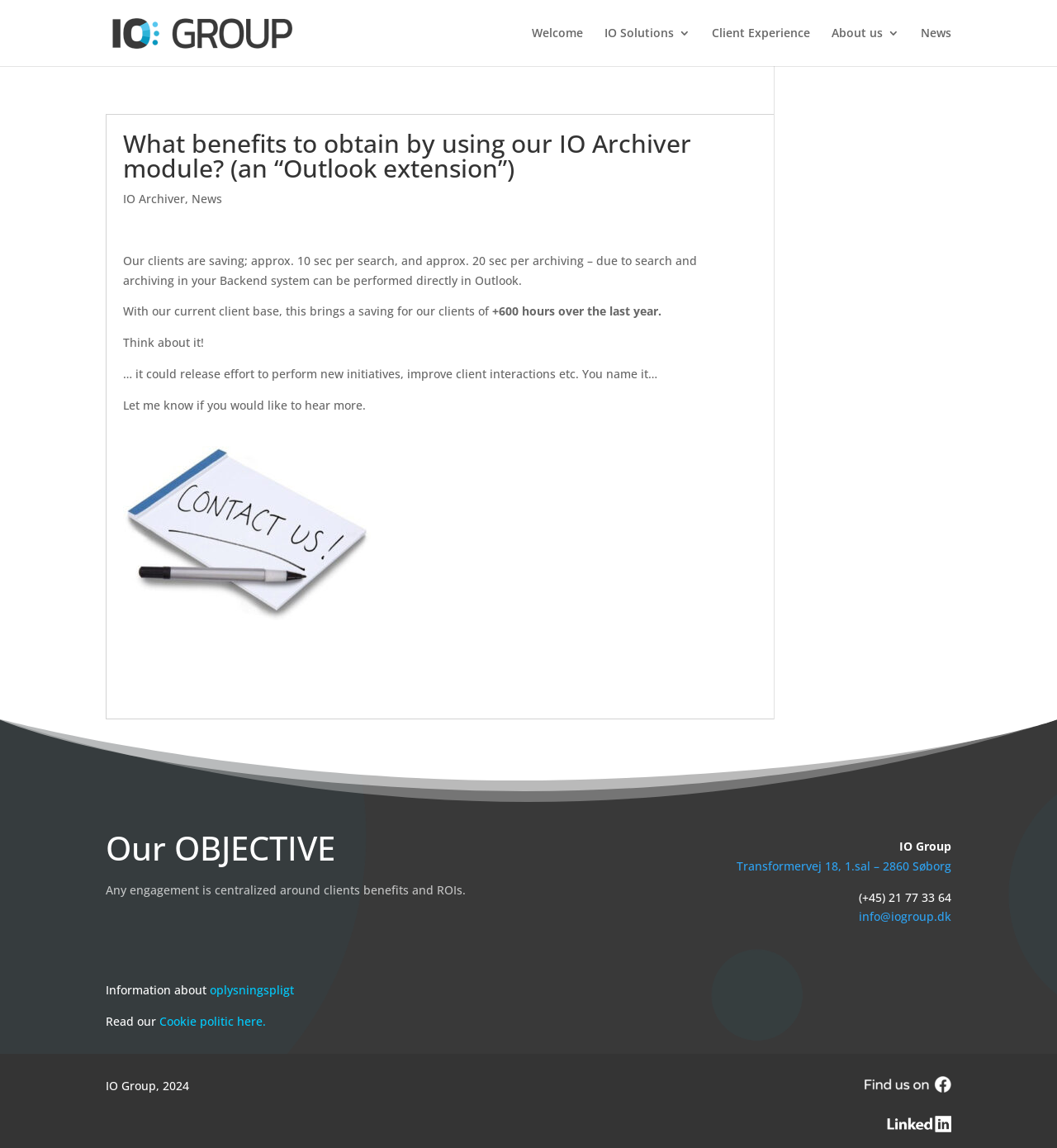Examine the image and give a thorough answer to the following question:
How can you contact IO Group?

The contact information of IO Group is mentioned at the bottom of the webpage, where it is written as '(+45) 21 77 33 64' for phone and 'info@iogroup.dk' for email. This suggests that you can contact the company through either phone or email.